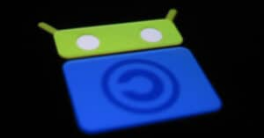Please analyze the image and provide a thorough answer to the question:
What symbol is featured in the blue square?

The blue square features a circular arrow symbol, which is a part of the F-Droid logo and represents the collaborative repository for open-source Android applications.